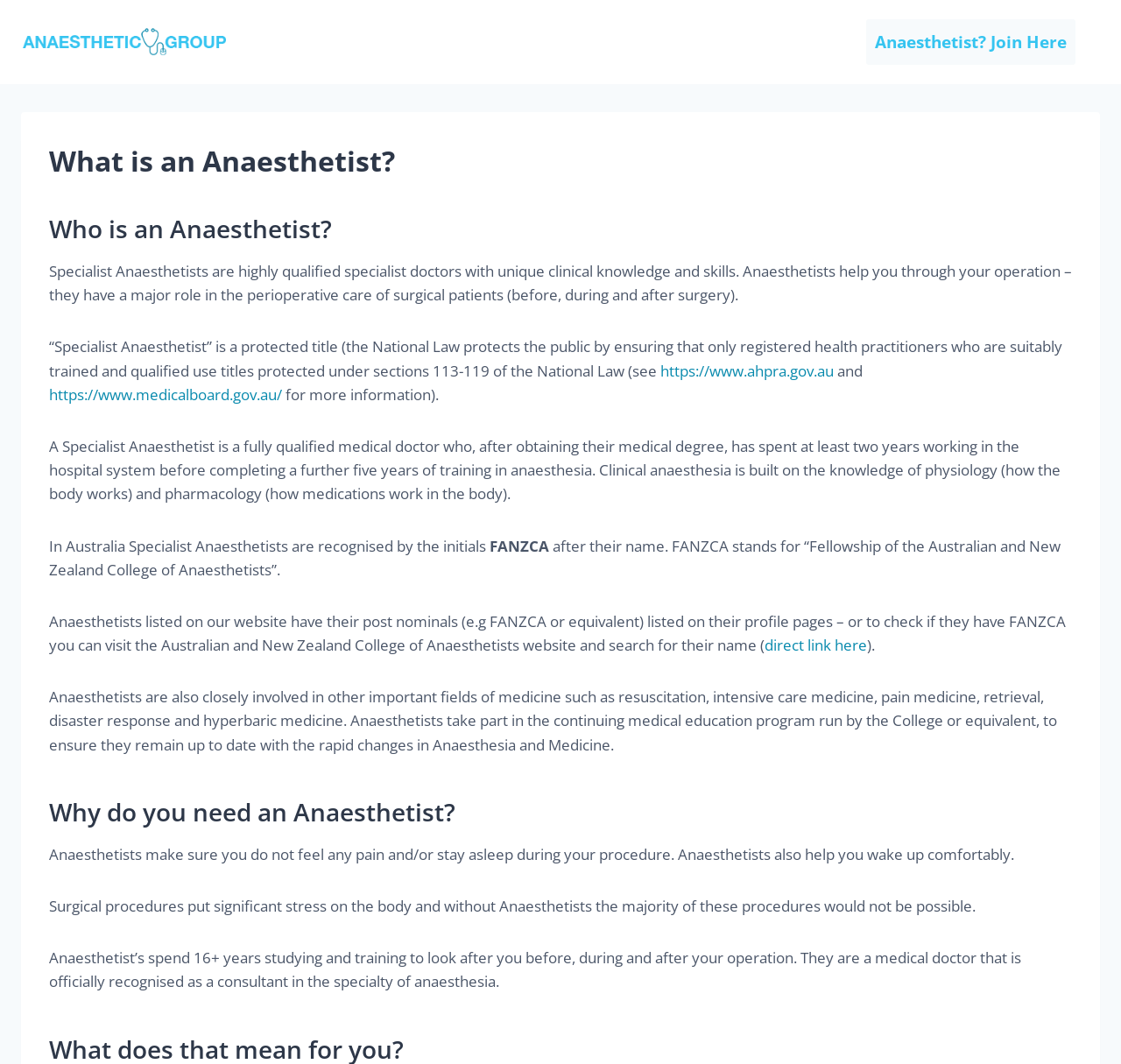How many years of training do Anaesthetists undergo?
Please answer using one word or phrase, based on the screenshot.

16+ years